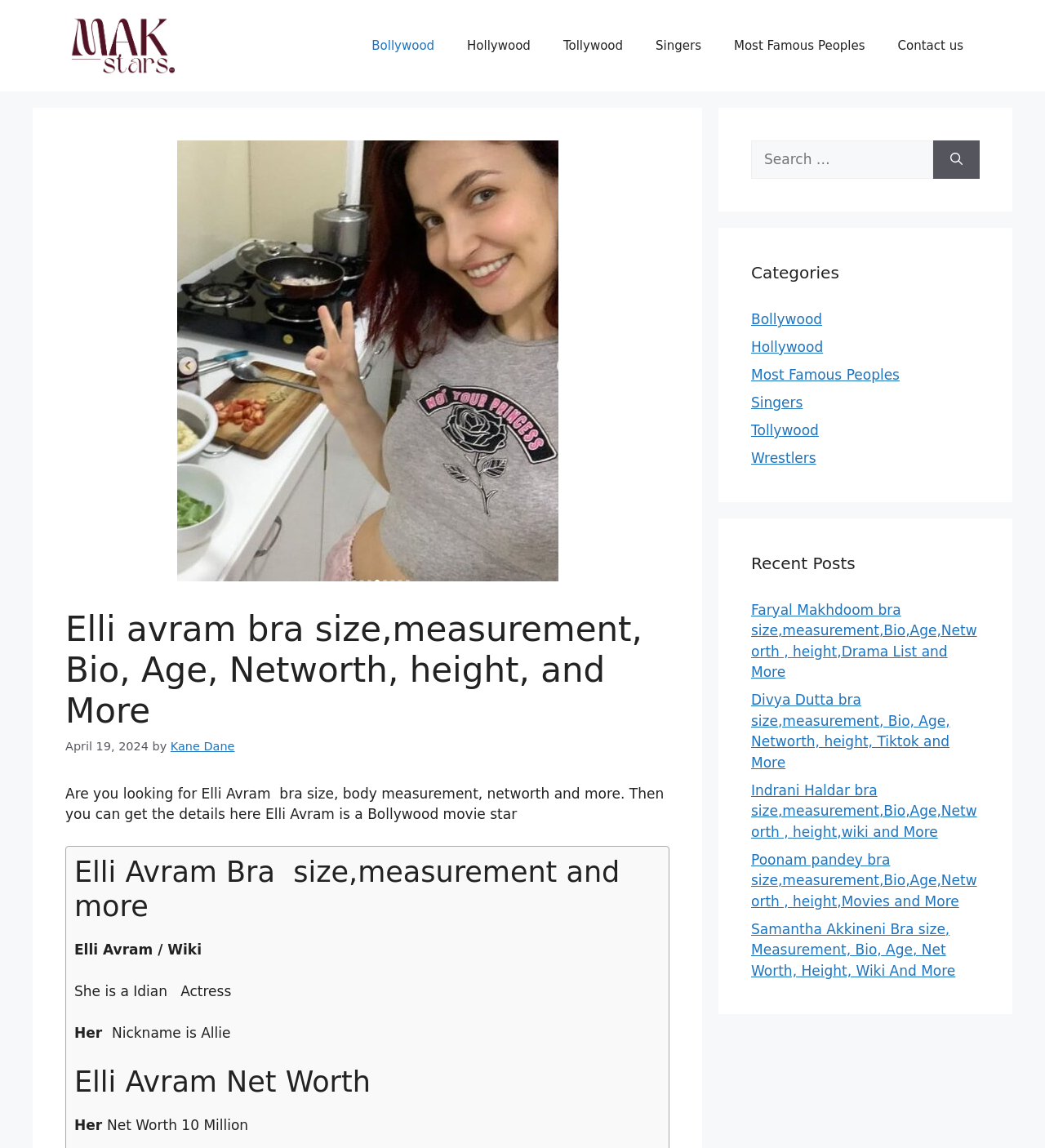What is the nickname of Elli Avram?
Refer to the image and provide a one-word or short phrase answer.

Allie